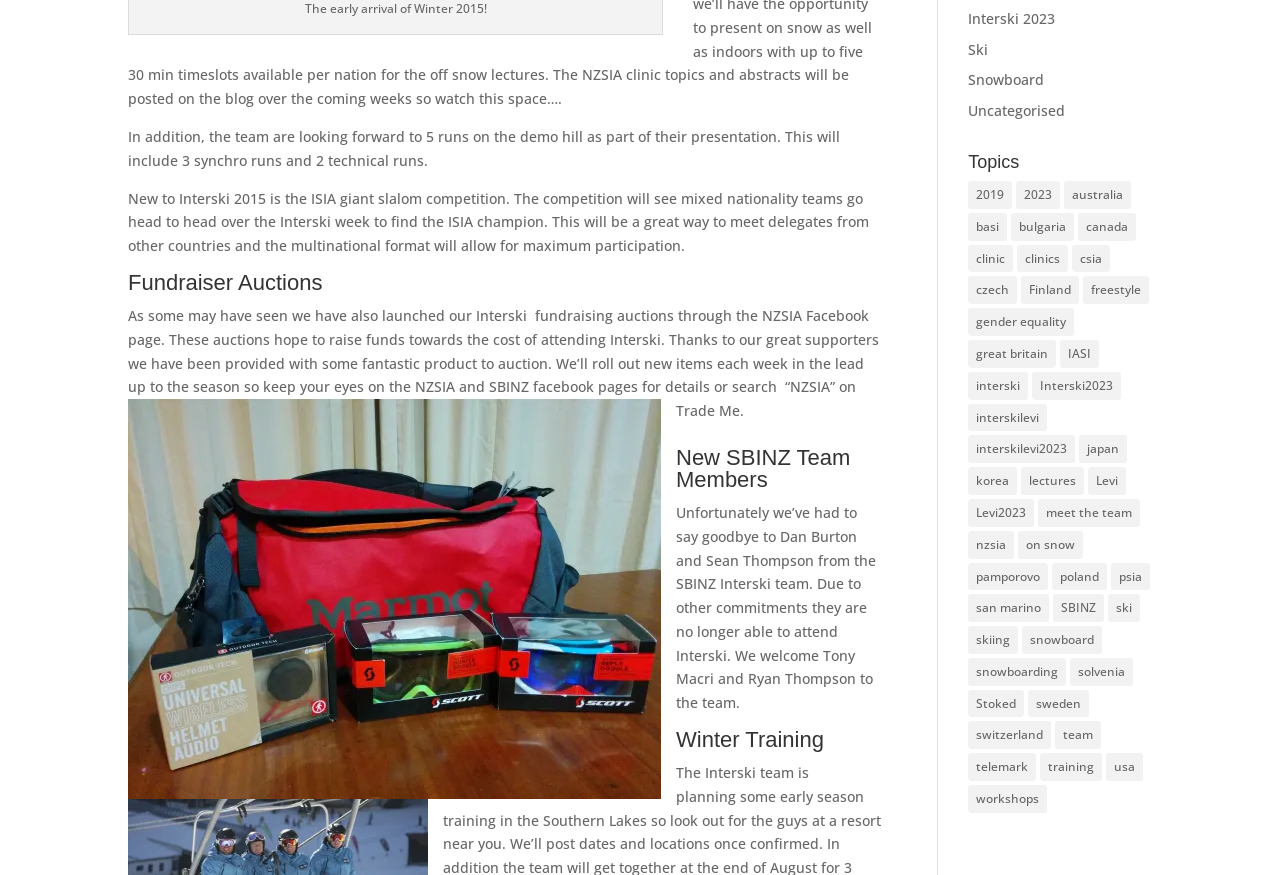Provide the bounding box coordinates of the HTML element this sentence describes: "meet the team".

[0.811, 0.57, 0.891, 0.602]